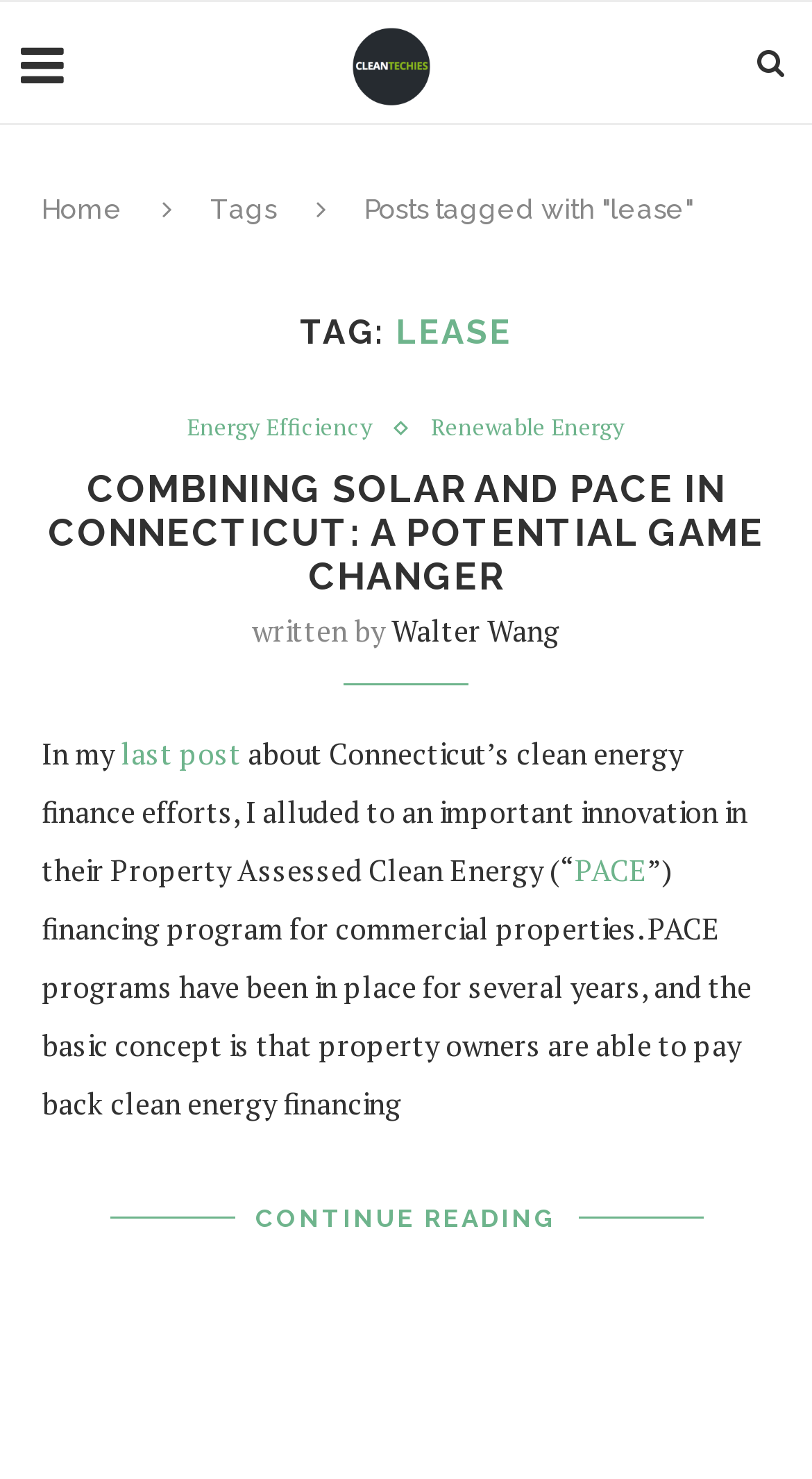Can you give a detailed response to the following question using the information from the image? What is the topic of the tag on this webpage?

By analyzing the webpage structure, I found that the tag on this webpage is 'LEASE'. This tag is related to the topic of clean technology and energy efficiency, suggesting that the webpage is discussing lease-related topics in the context of clean energy.